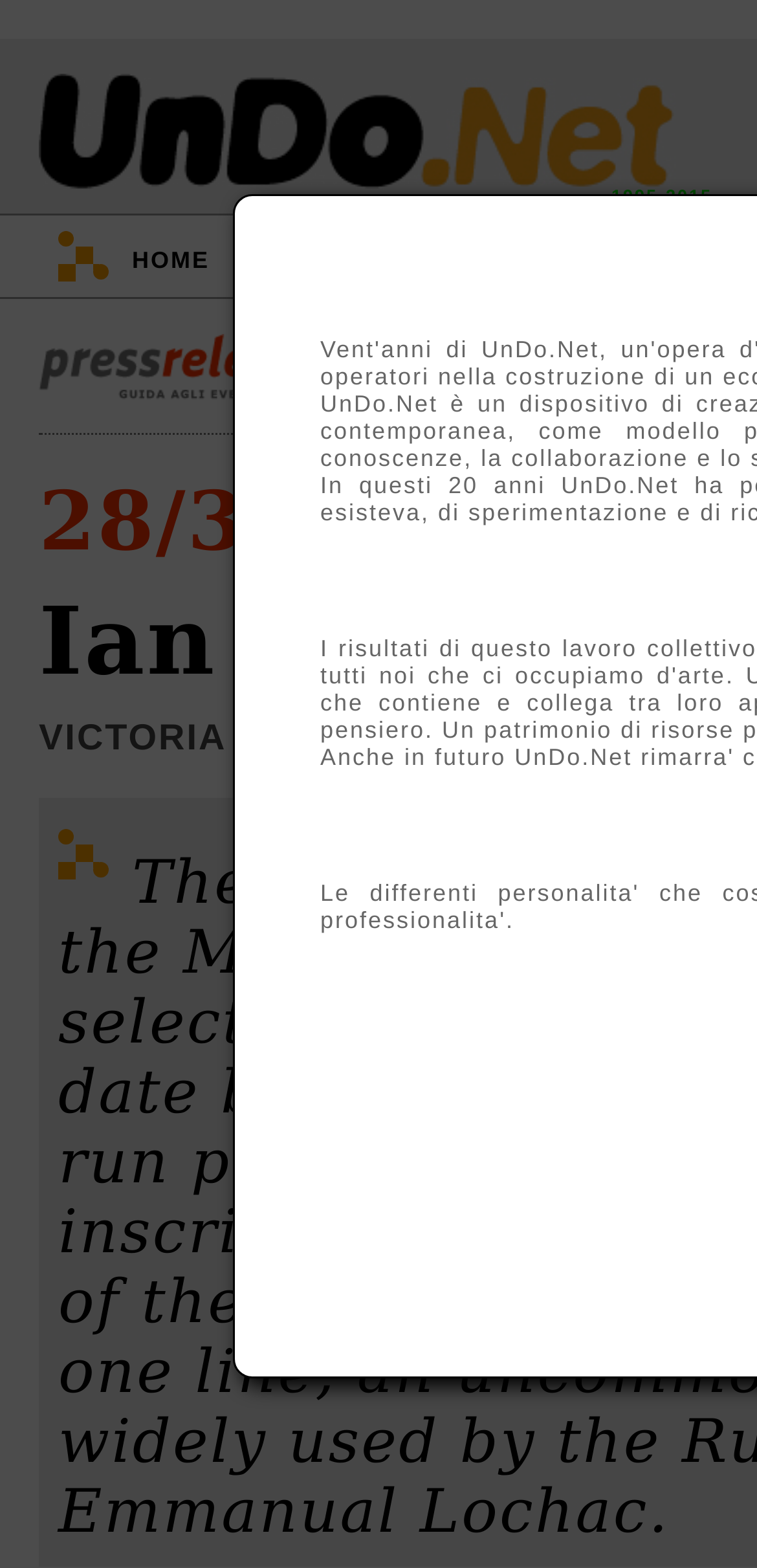Describe all visible elements and their arrangement on the webpage.

The webpage appears to be about Ian Hamilton Finlay, an artist, and his exhibition at the Victoria Miro Gallery in London. 

At the top of the page, there is a navigation menu with four links: "HOME", "EVENTI", and "TV", separated by colons. 

Below the navigation menu, there is a small, seemingly insignificant text element containing a non-breaking space character. 

Further down, there is a large section that appears to be a news article or a press release. It features an image on the left side, taking up about half of the page's width. To the right of the image, there is a link with no text, and below it, a link with the date "28/3/2007". 

At the very top of the page, there is a small text element with the years "1995-2015", which might be related to the artist's career or the exhibition's duration.